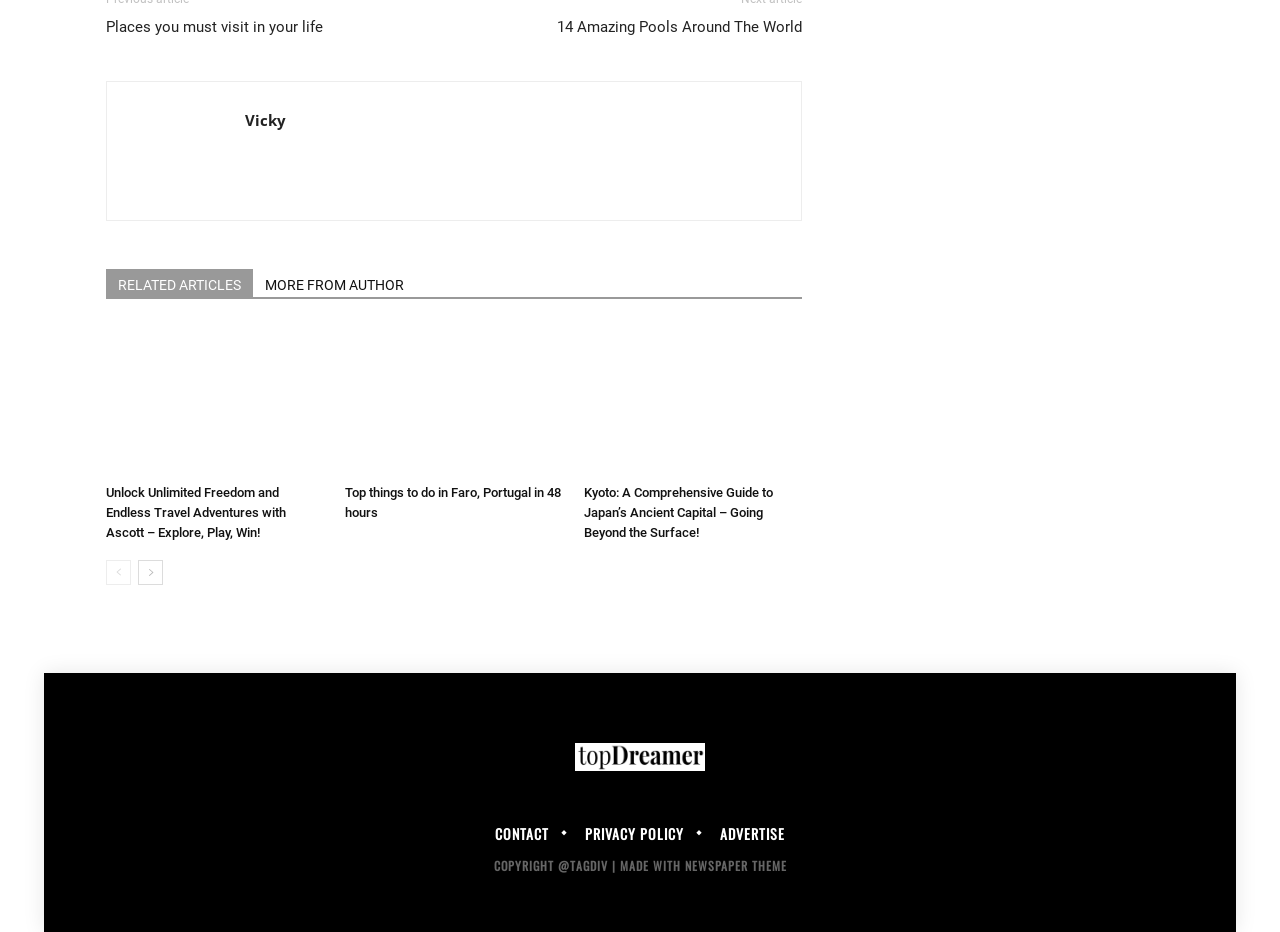What is the last link on the page?
Look at the image and provide a short answer using one word or a phrase.

COPYRIGHT @TAGDIV | MADE WITH NEWSPAPER THEME